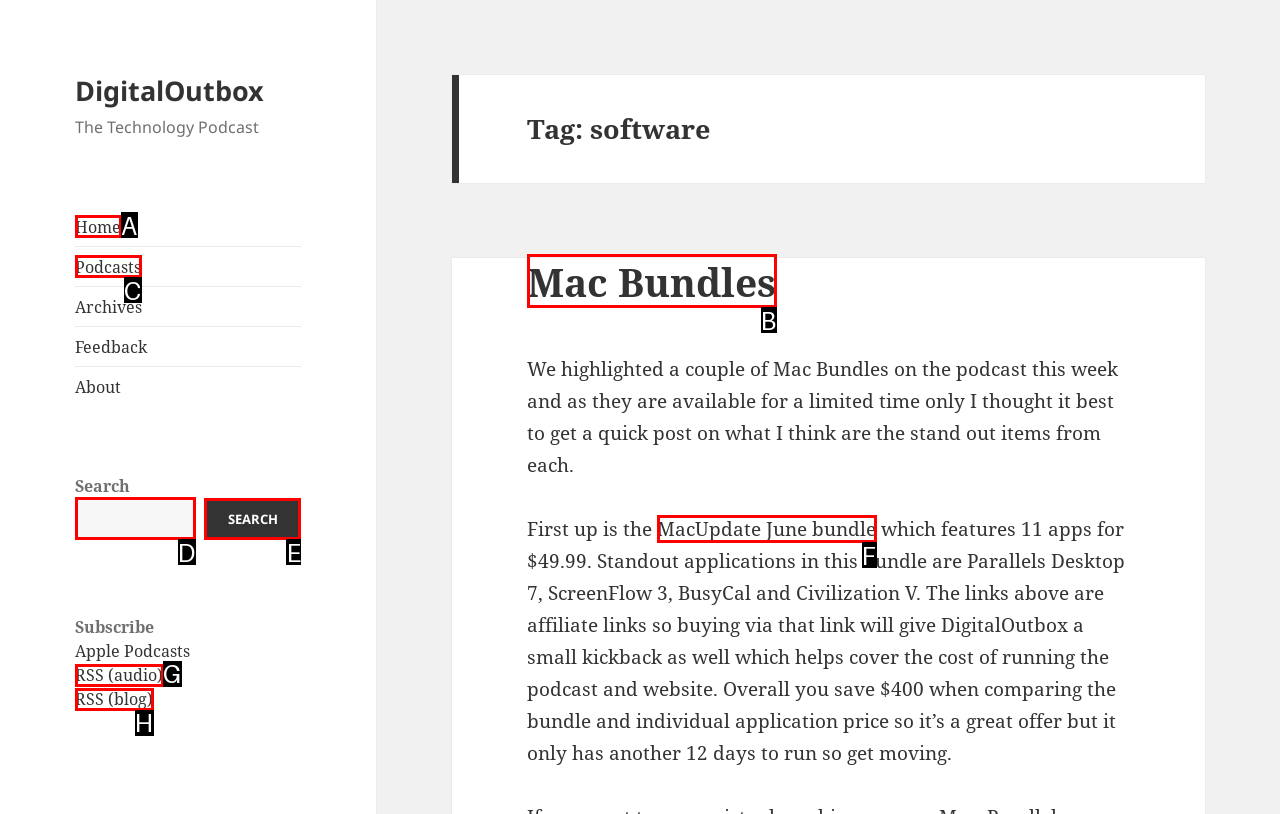Choose the letter of the option that needs to be clicked to perform the task: Search for something. Answer with the letter.

E